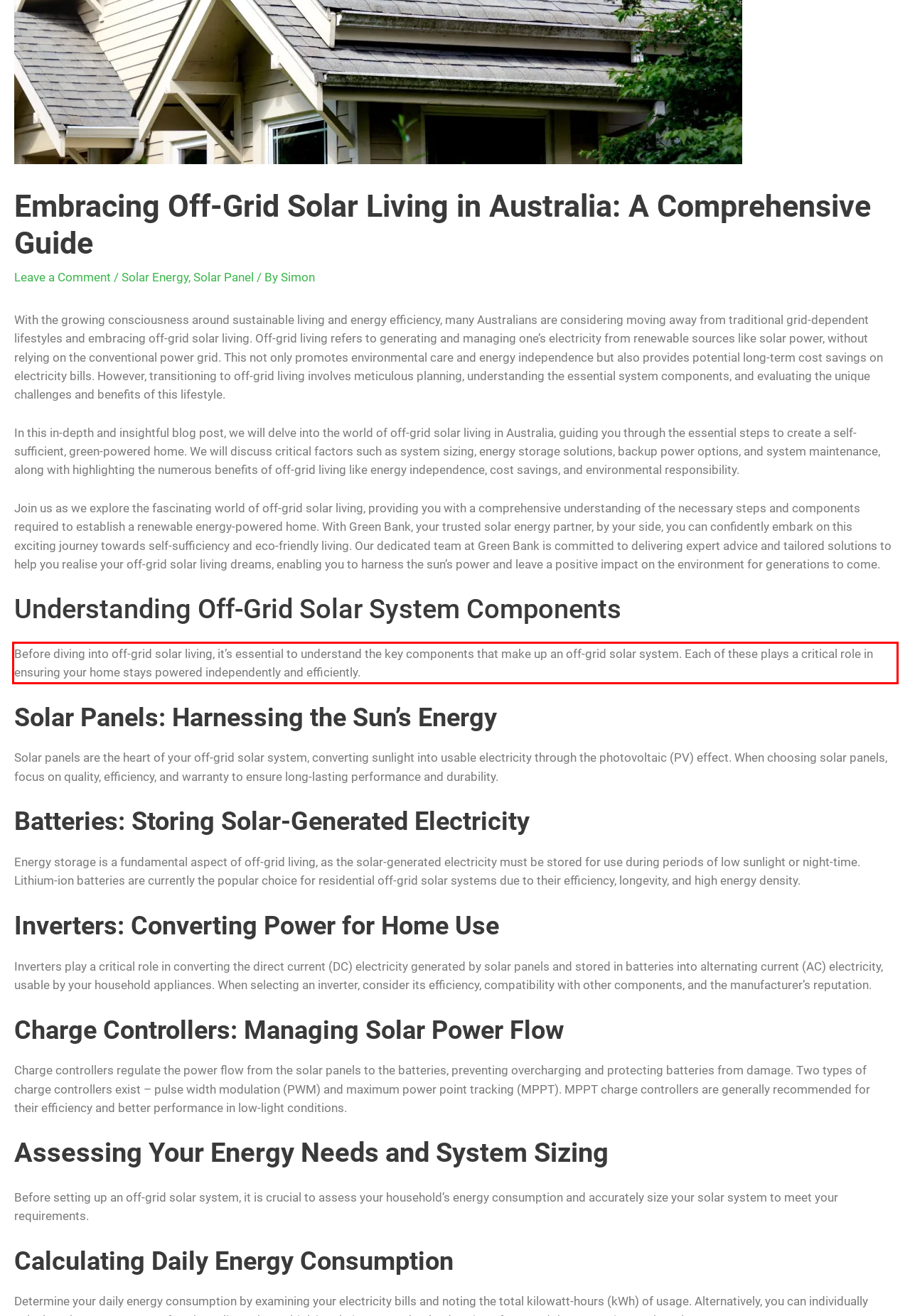Analyze the webpage screenshot and use OCR to recognize the text content in the red bounding box.

Before diving into off-grid solar living, it’s essential to understand the key components that make up an off-grid solar system. Each of these plays a critical role in ensuring your home stays powered independently and efficiently.